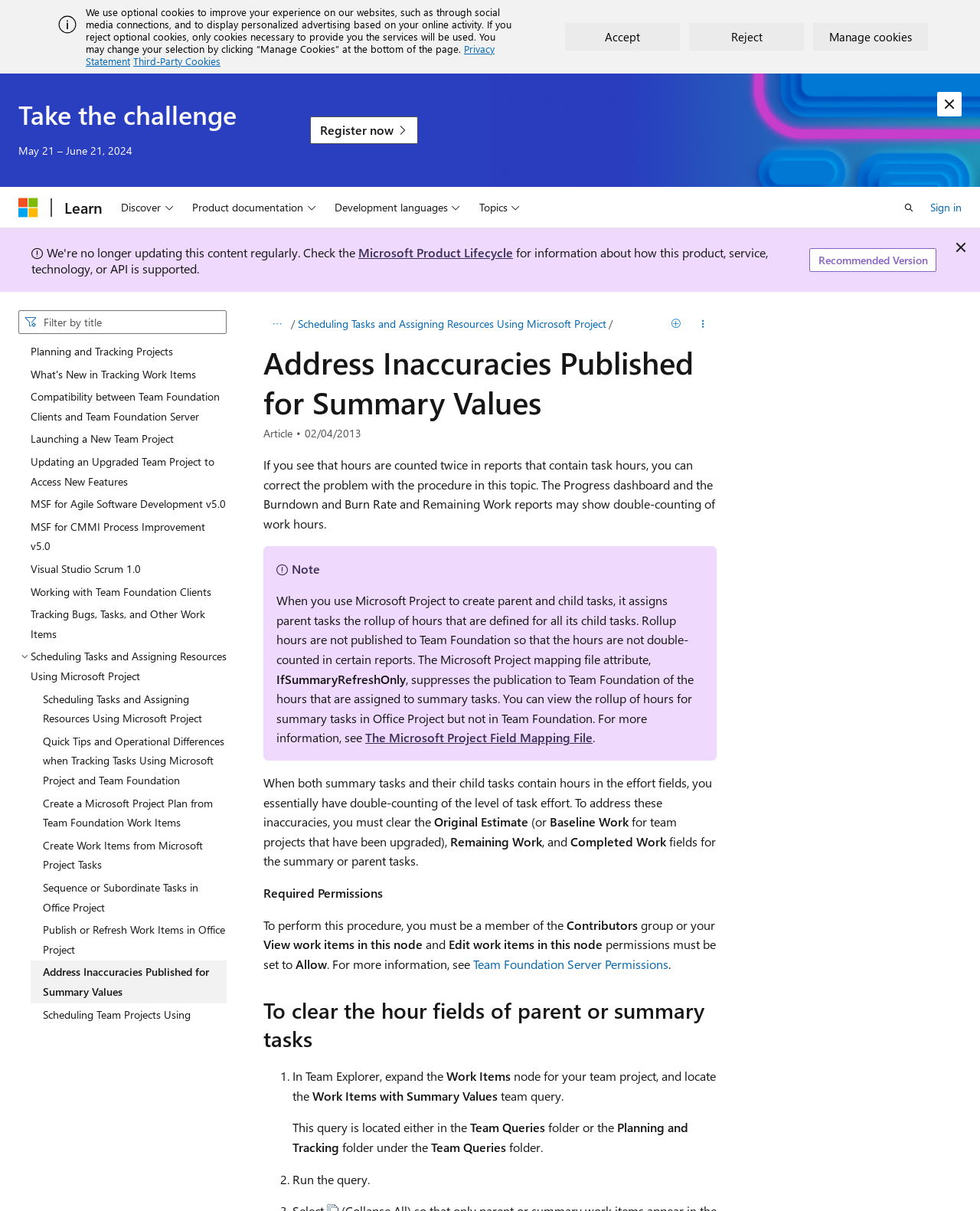What is the purpose of the 'IfSummaryRefreshOnly' attribute?
Using the information from the image, provide a comprehensive answer to the question.

I found the answer by reading the text that mentions the 'IfSummaryRefreshOnly' attribute and its purpose, which is to suppress the publication to Team Foundation of hours assigned to summary tasks.